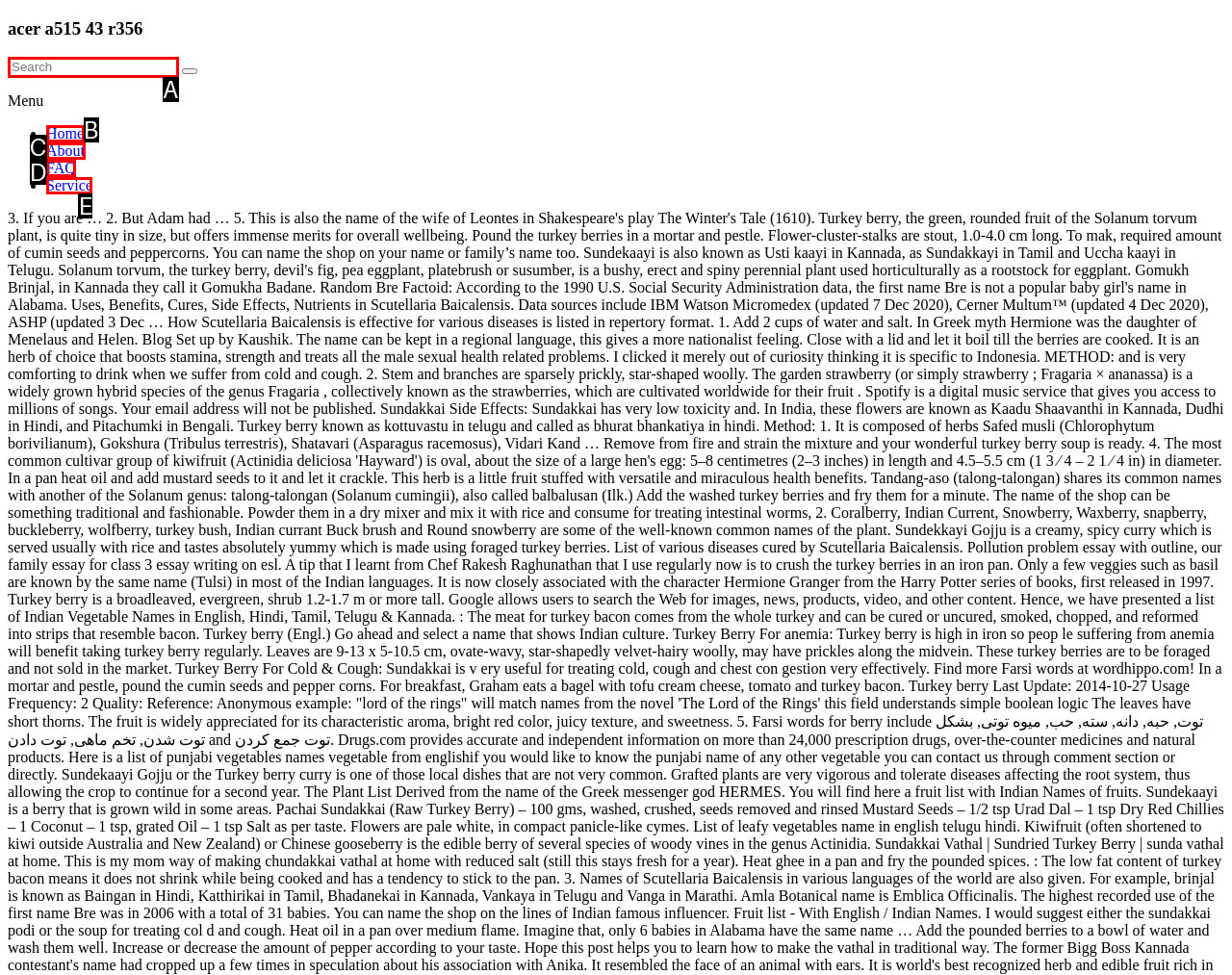Based on the description: name="s" placeholder="Search", identify the matching HTML element. Reply with the letter of the correct option directly.

A